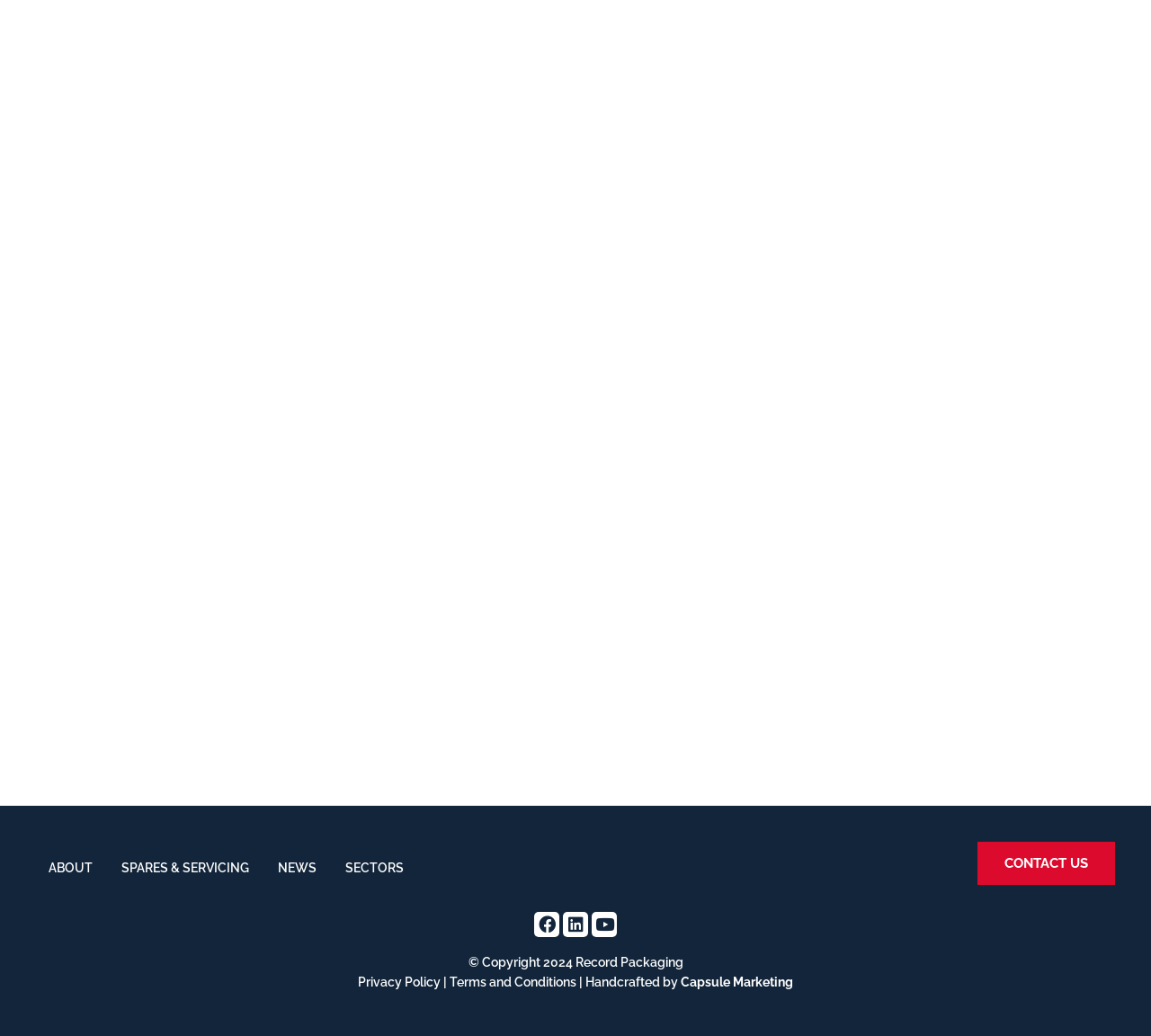Provide a brief response in the form of a single word or phrase:
What is the company name?

Record Packaging